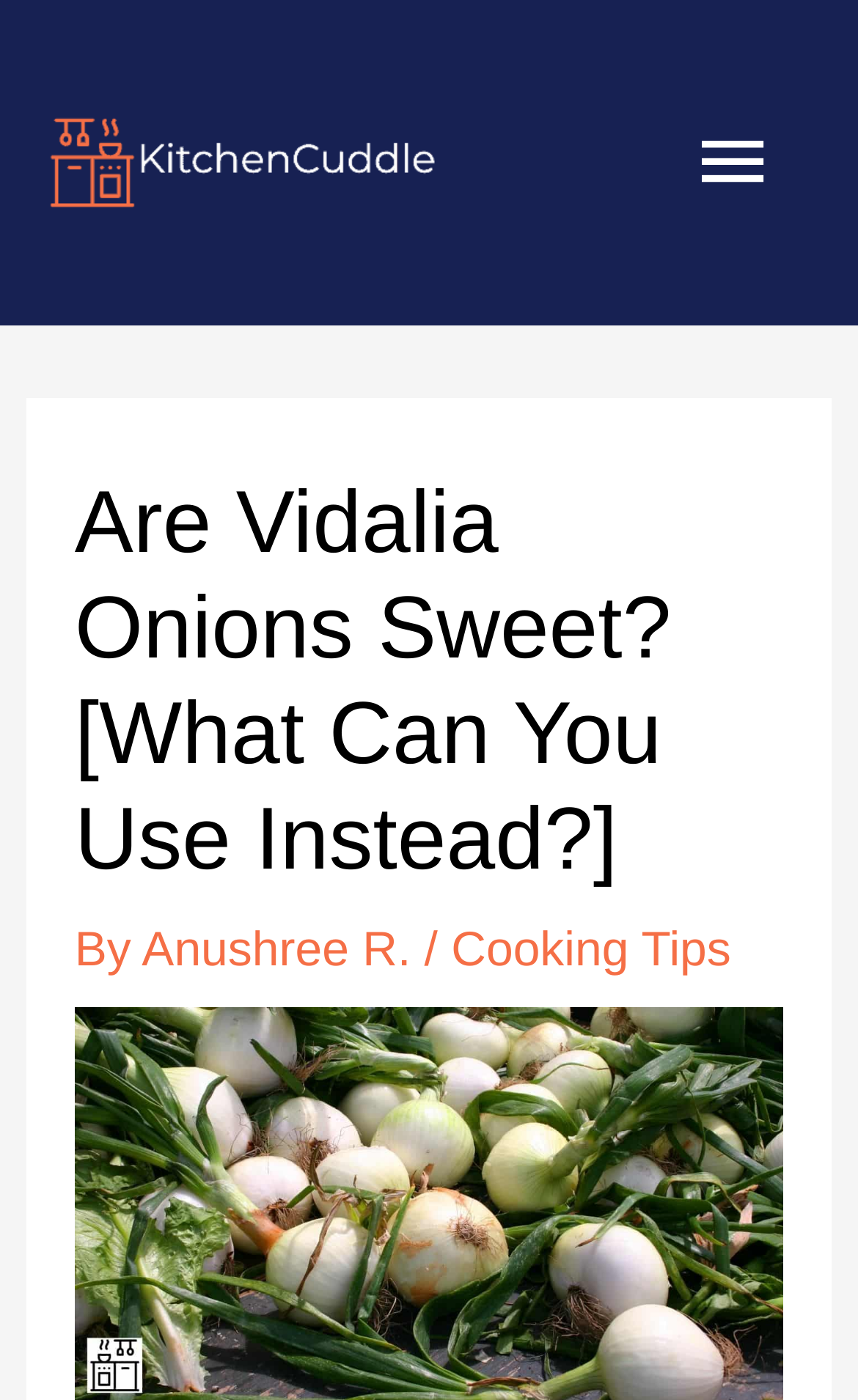Provide a brief response to the question below using a single word or phrase: 
Who is the author of the article?

Anushree R.